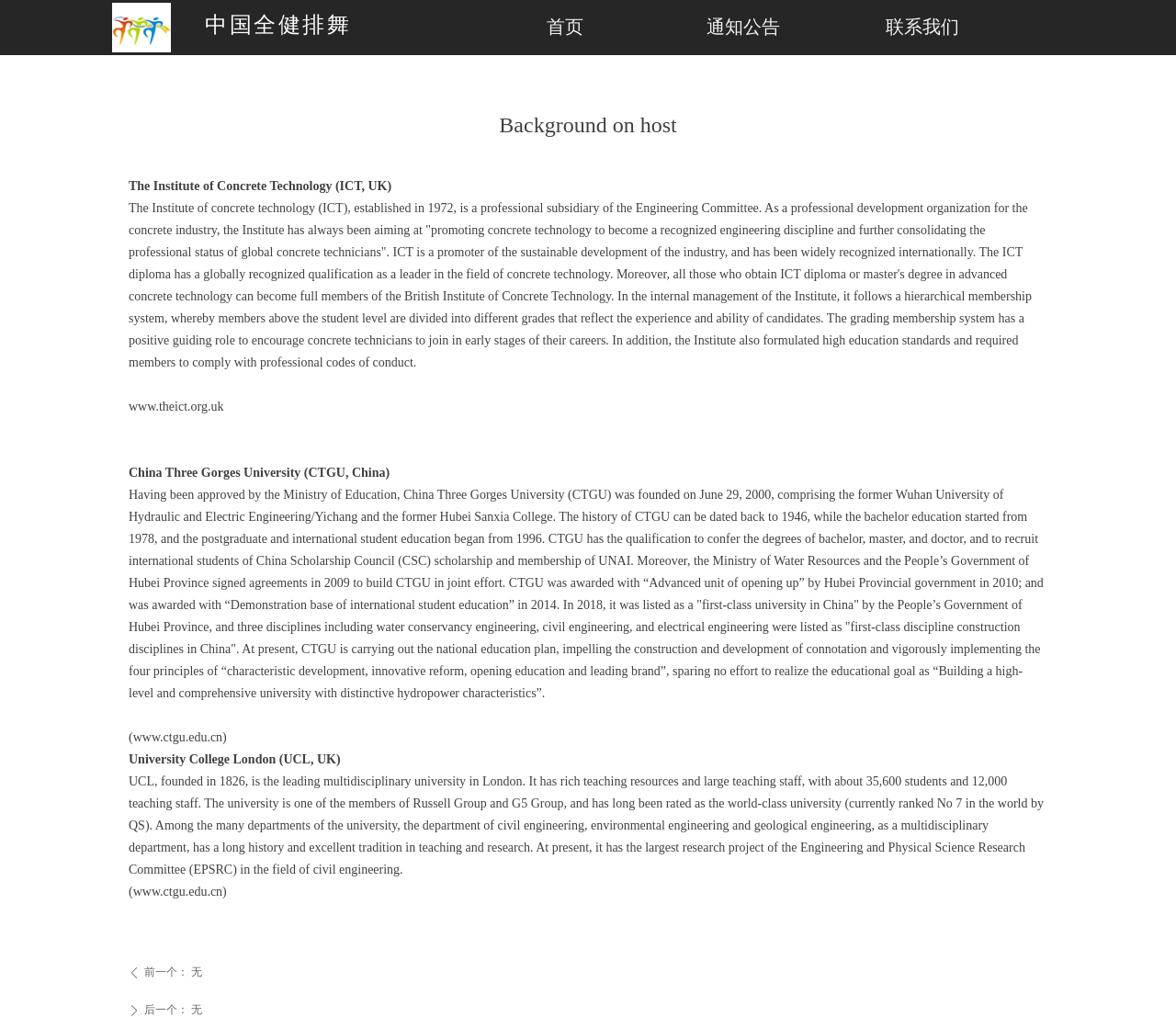Please determine and provide the text content of the webpage's heading.

Background on host